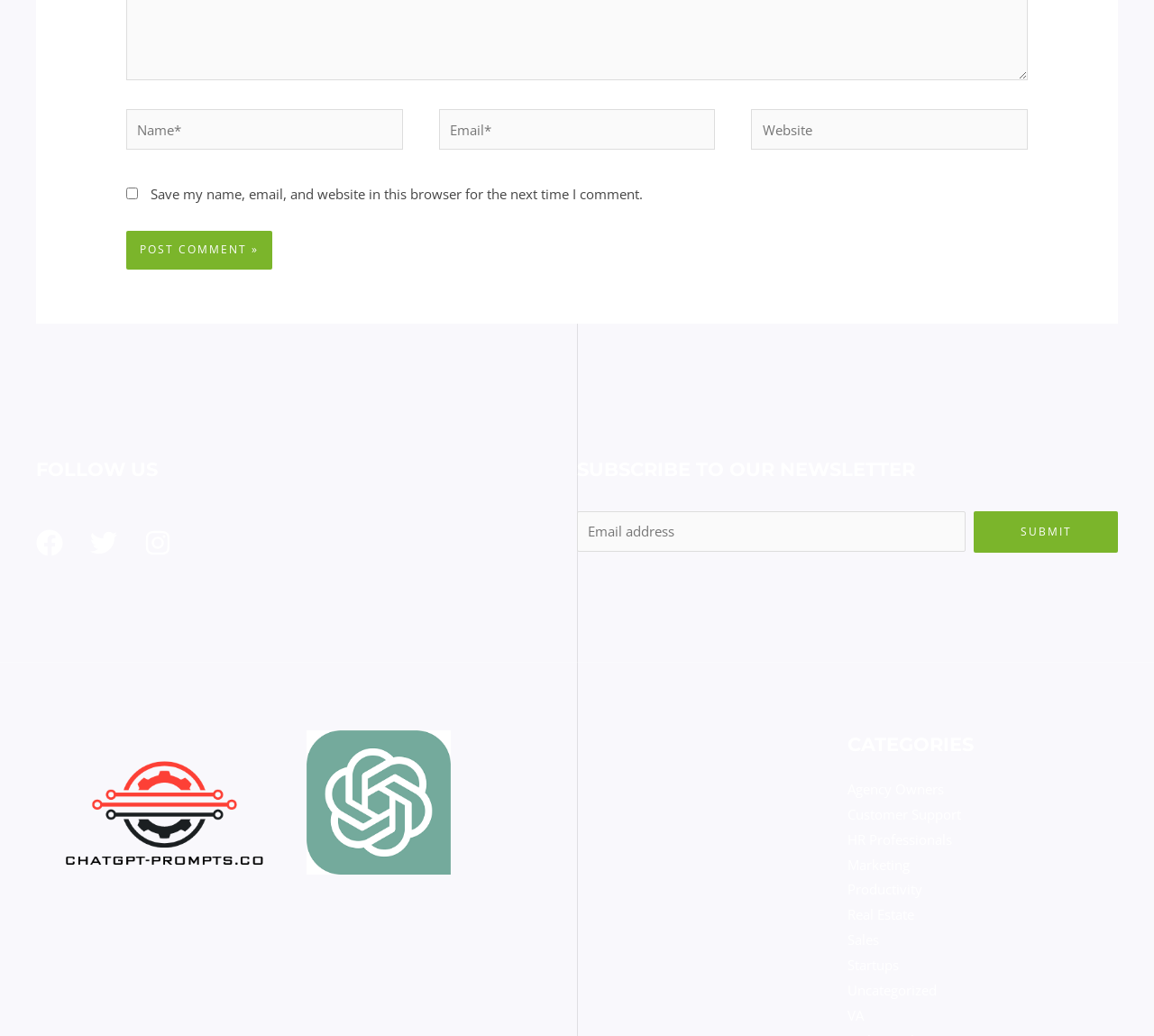Please reply to the following question with a single word or a short phrase:
What categories are listed in the footer?

Various categories